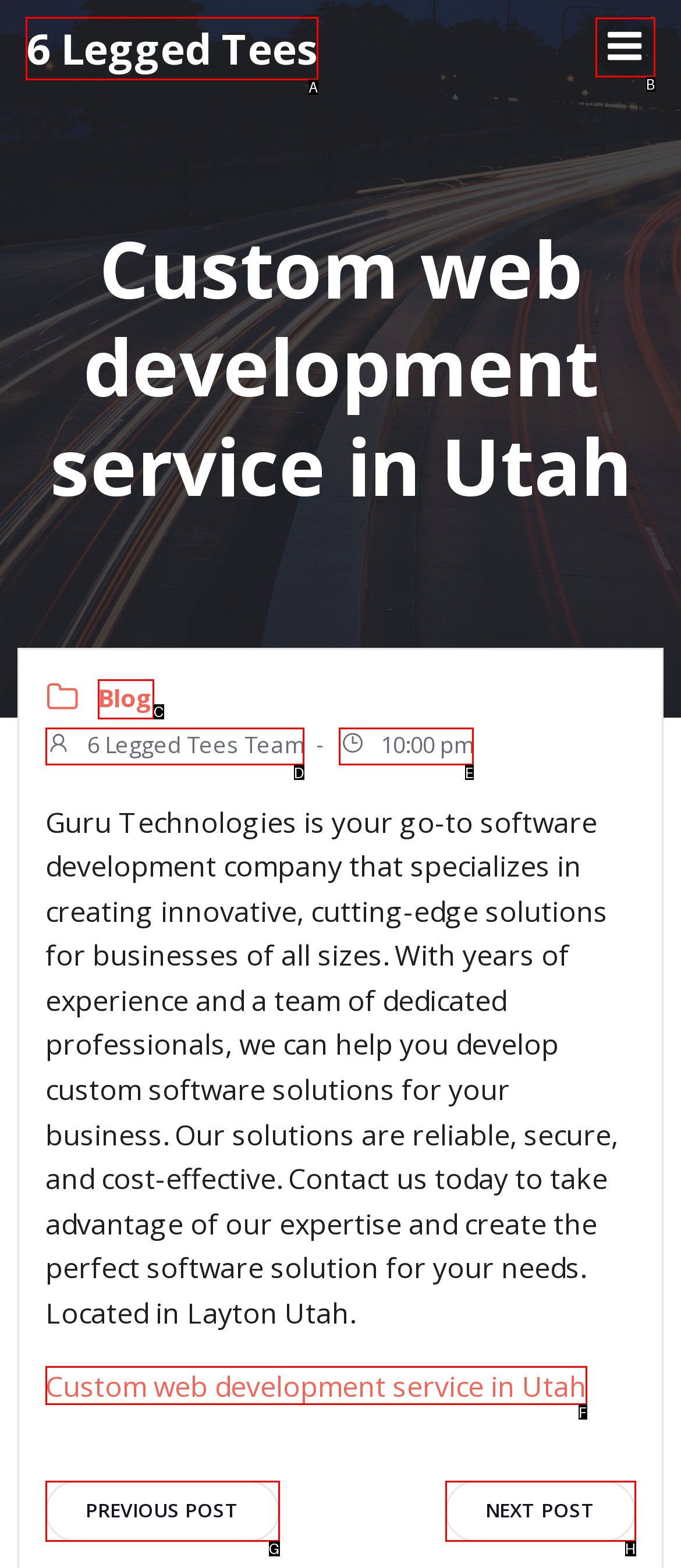Point out the UI element to be clicked for this instruction: Click on the 6 Legged Tees link. Provide the answer as the letter of the chosen element.

A